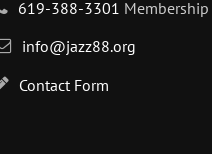Provide a thorough description of what you see in the image.

This image displays essential contact information for KSDS-FM, a community radio station affiliated with San Diego City College. Featured prominently are the phone number 619-388-3301, designated for membership inquiries, the email address info@jazz88.org for general correspondence, and a link to a Contact Form for additional communication options. The layout is designed for easy visibility, ensuring that listeners and members can reach out effortlessly for support or information related to the station's programs and services.